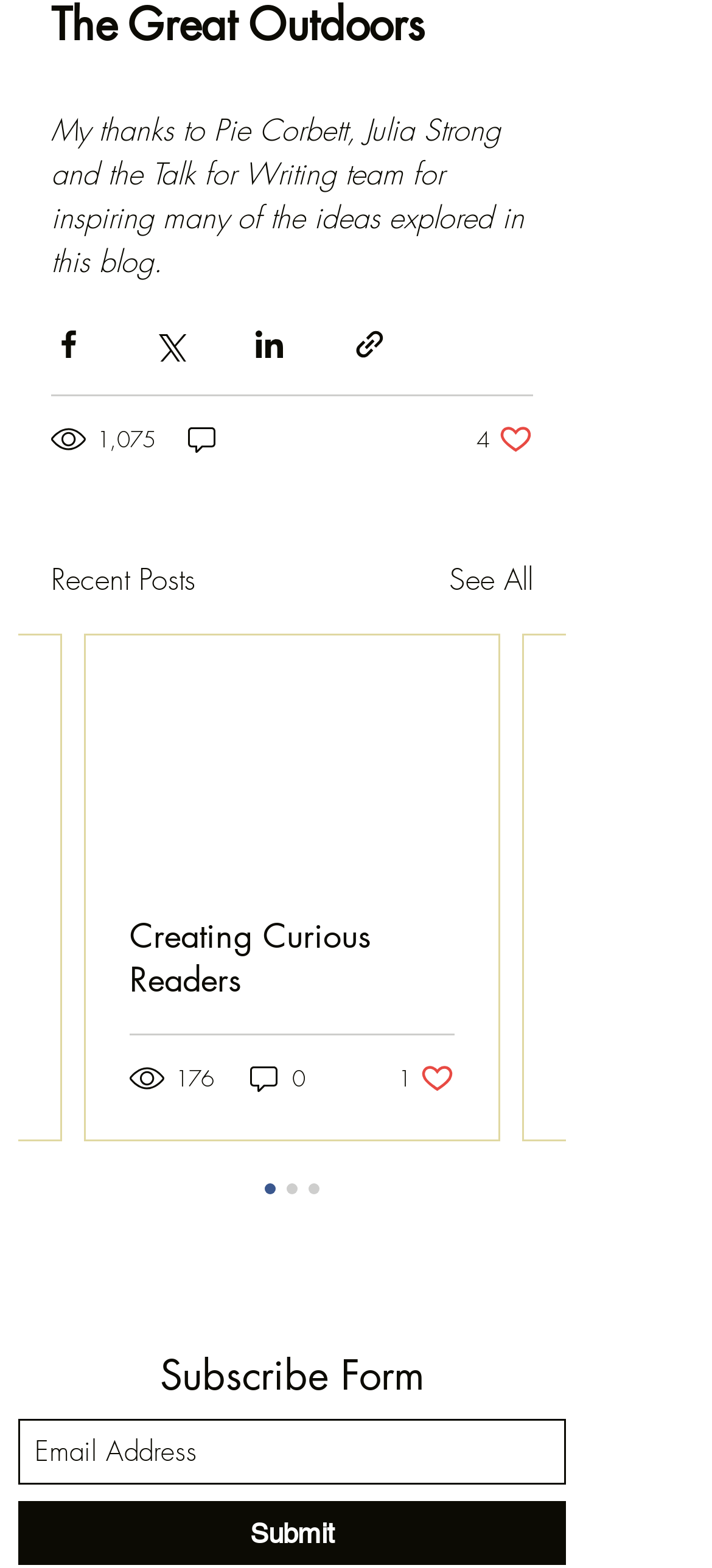Please pinpoint the bounding box coordinates for the region I should click to adhere to this instruction: "Toggle the menu".

None